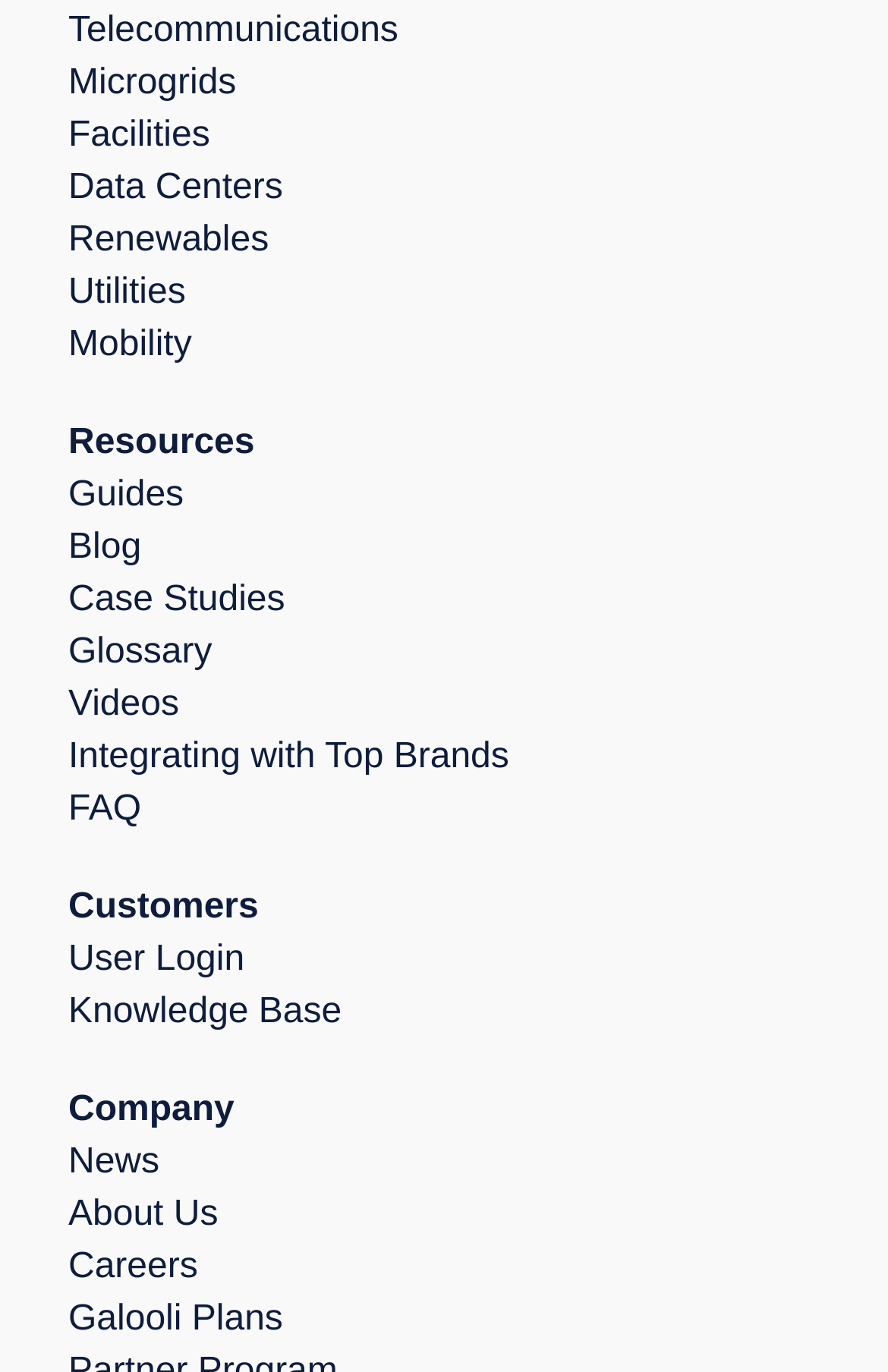Please locate the bounding box coordinates of the element that needs to be clicked to achieve the following instruction: "Check the News". The coordinates should be four float numbers between 0 and 1, i.e., [left, top, right, bottom].

[0.077, 0.834, 0.923, 0.872]